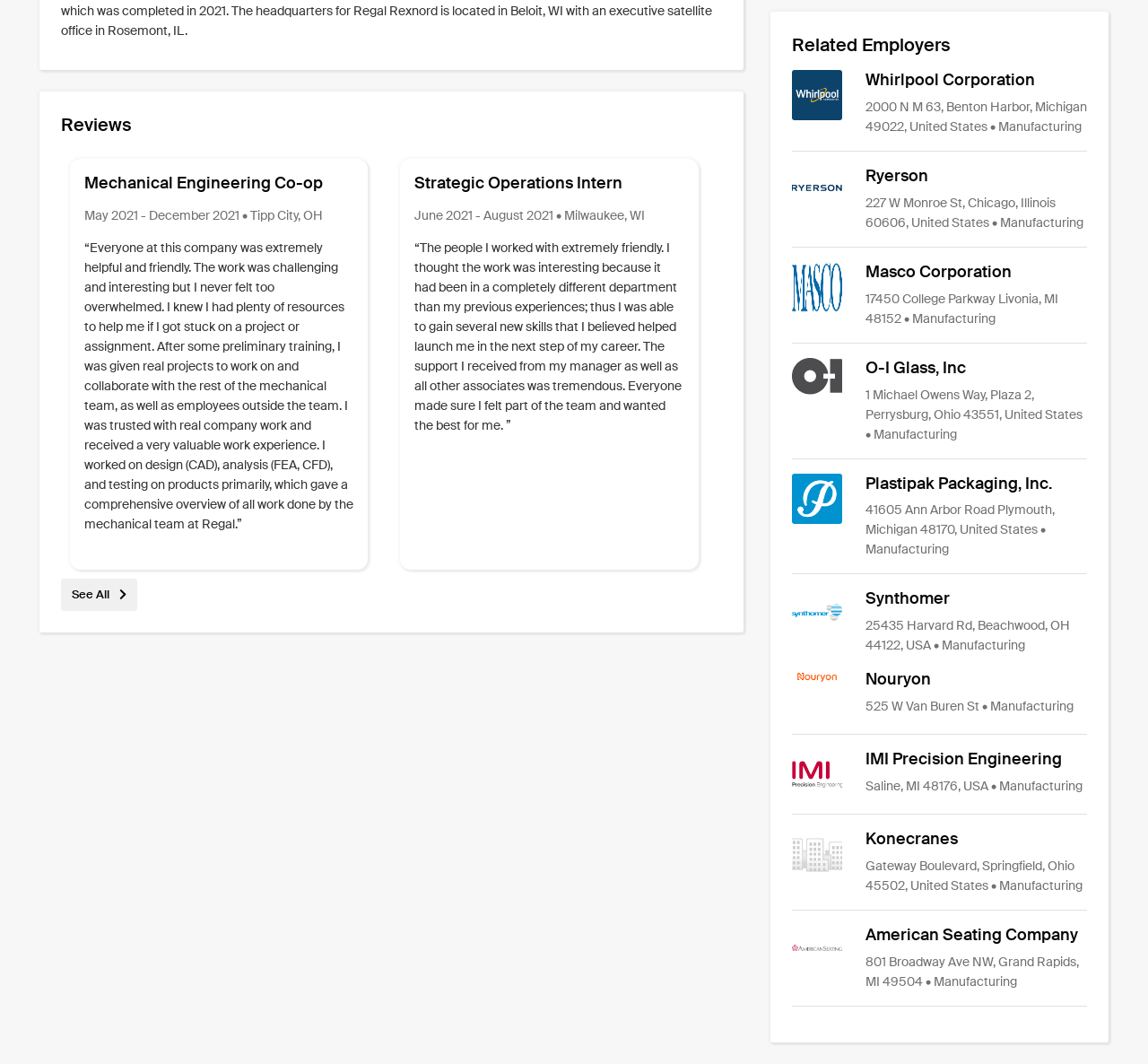Give the bounding box coordinates for the element described by: "See All".

[0.053, 0.552, 0.12, 0.566]